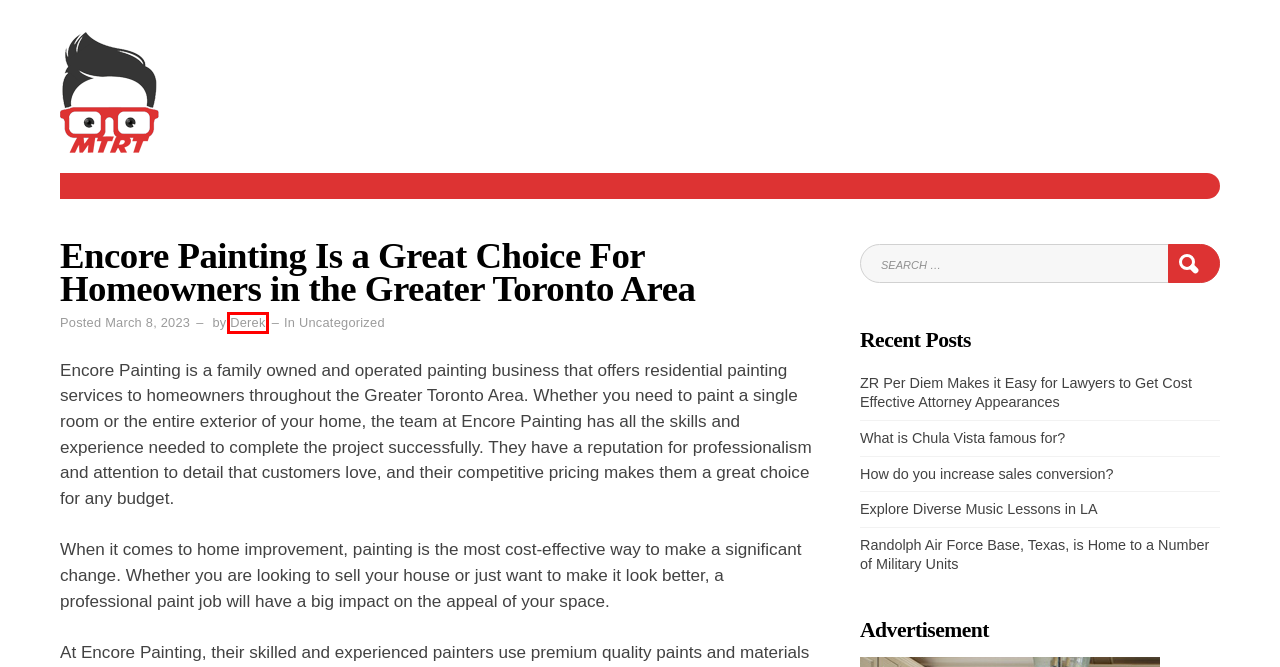Take a look at the provided webpage screenshot featuring a red bounding box around an element. Select the most appropriate webpage description for the page that loads after clicking on the element inside the red bounding box. Here are the candidates:
A. What is Chula Vista famous for? – MTRT
B. Explore Diverse Music Lessons in LA – MTRT
C. Uncategorized – MTRT
D. ZR Per Diem Makes it Easy for Lawyers to Get Cost Effective Attorney Appearances – MTRT
E. MTRT – mtrt.org
F. Derek – MTRT
G. Randolph Air Force Base, Texas, is Home to a Number of Military Units – MTRT
H. How do you increase sales conversion? – MTRT

F